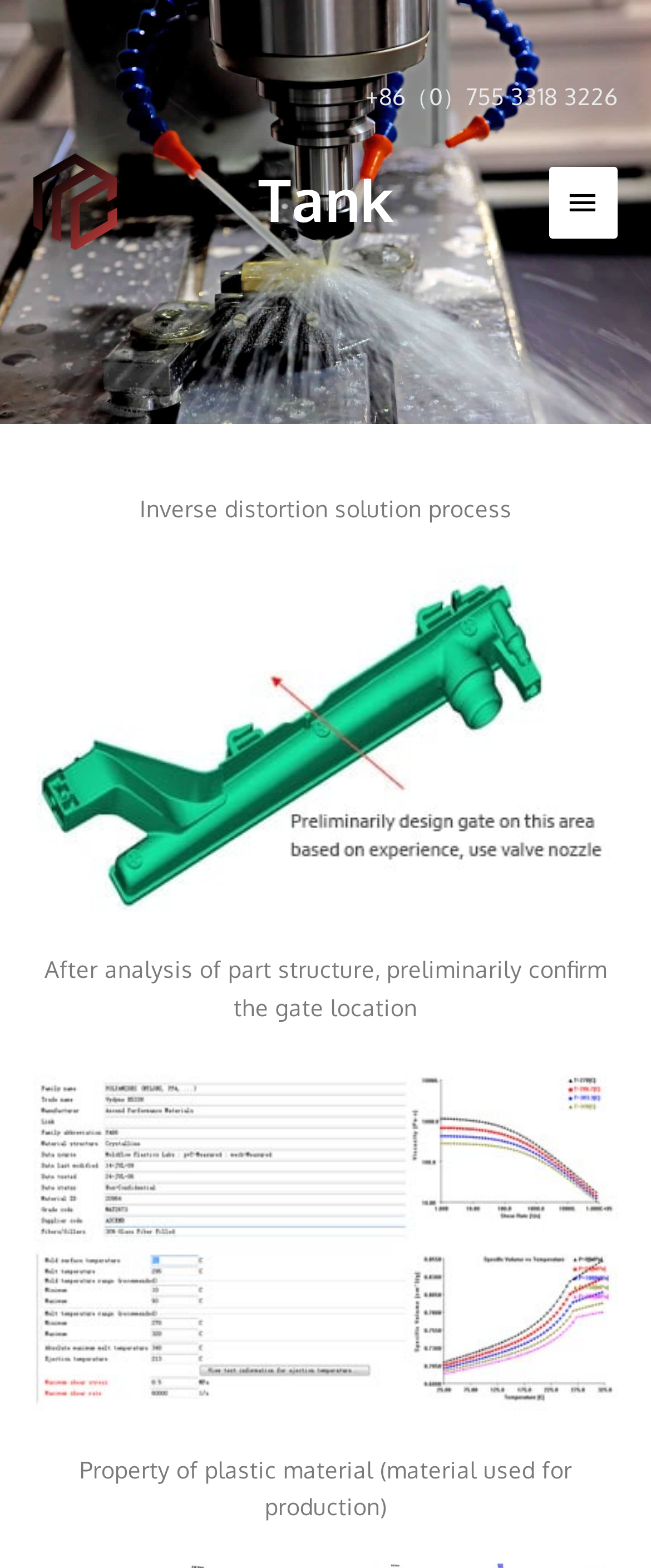Examine the image carefully and respond to the question with a detailed answer: 
What is the material used for production?

I read the text on the webpage and found that the material used for production is plastic material, which is mentioned in the section 'Property of plastic material (material used for production)'.